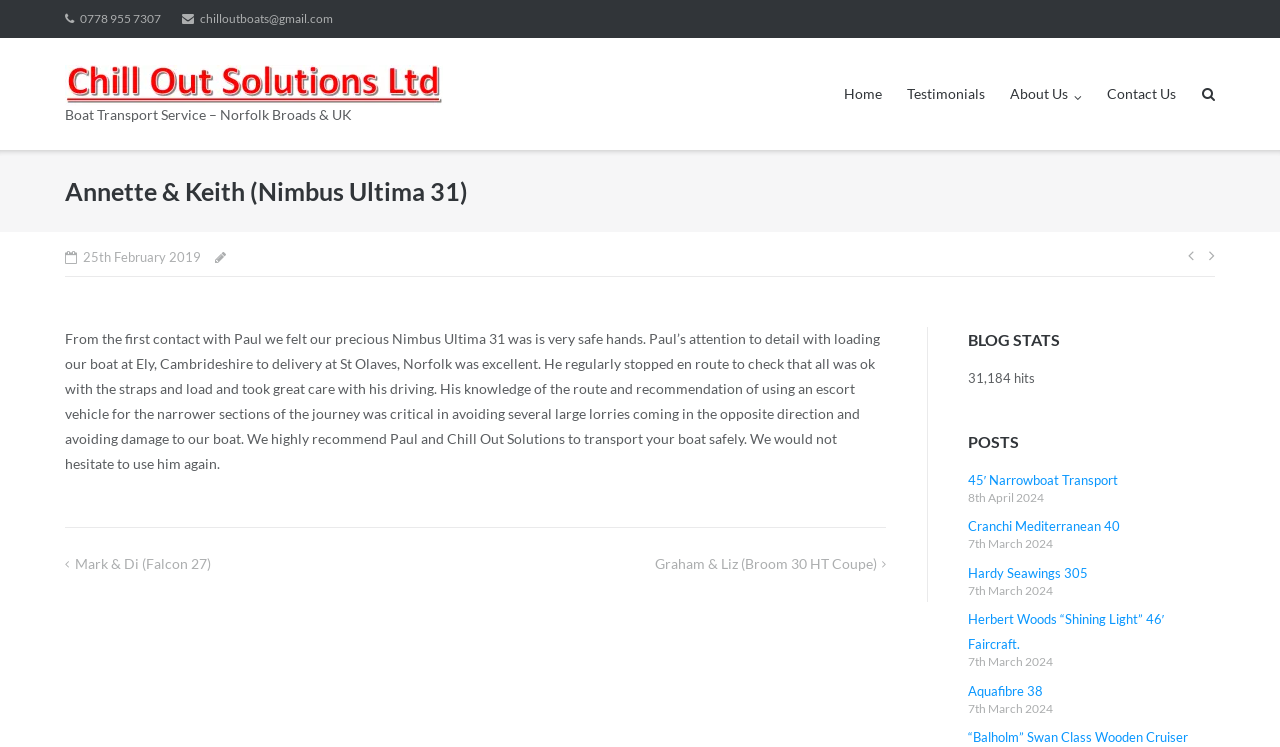Identify the bounding box coordinates of the clickable region necessary to fulfill the following instruction: "Contact us". The bounding box coordinates should be four float numbers between 0 and 1, i.e., [left, top, right, bottom].

[0.865, 0.051, 0.919, 0.201]